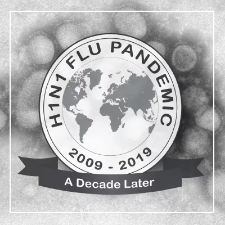What is the time period marked on the seal?
Look at the image and provide a detailed response to the question.

The time period marked on the seal is from 2009 to 2019, which is inscribed below the globe, indicating the duration of the pandemic.